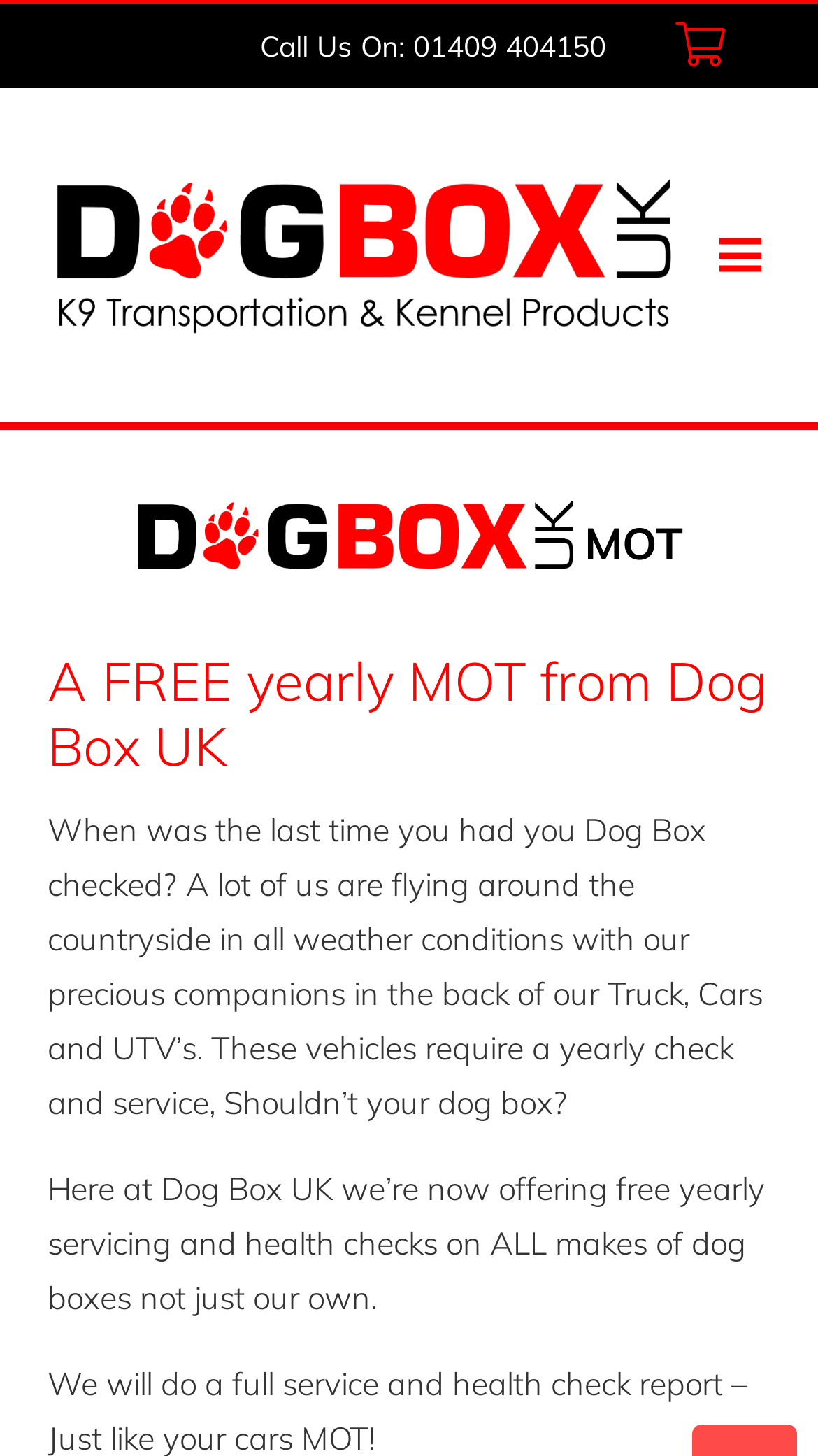What is the company offering for free?
Examine the image closely and answer the question with as much detail as possible.

The company, Dog Box UK, is offering a free yearly MOT, as stated in the heading 'A FREE yearly MOT from Dog Box UK' with a bounding box of [0.058, 0.446, 0.942, 0.534]. This is also mentioned in the static text 'Here at Dog Box UK we’re now offering free yearly servicing and health checks on ALL makes of dog boxes not just our own.' with a bounding box of [0.058, 0.802, 0.935, 0.904].